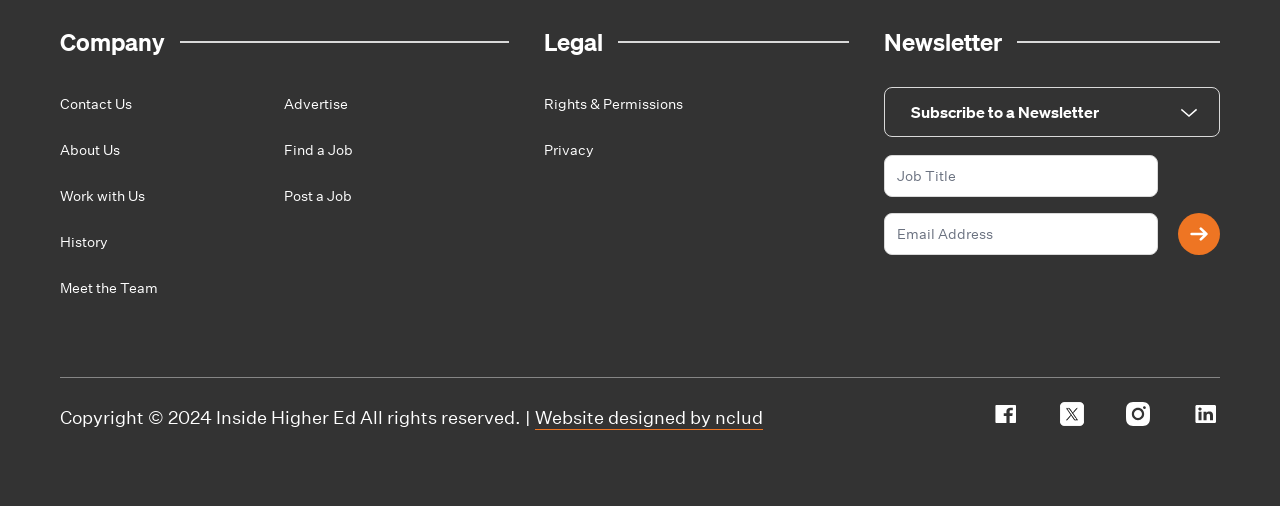Please identify the bounding box coordinates of the element I should click to complete this instruction: 'Enter Email Address'. The coordinates should be given as four float numbers between 0 and 1, like this: [left, top, right, bottom].

[0.69, 0.421, 0.905, 0.504]